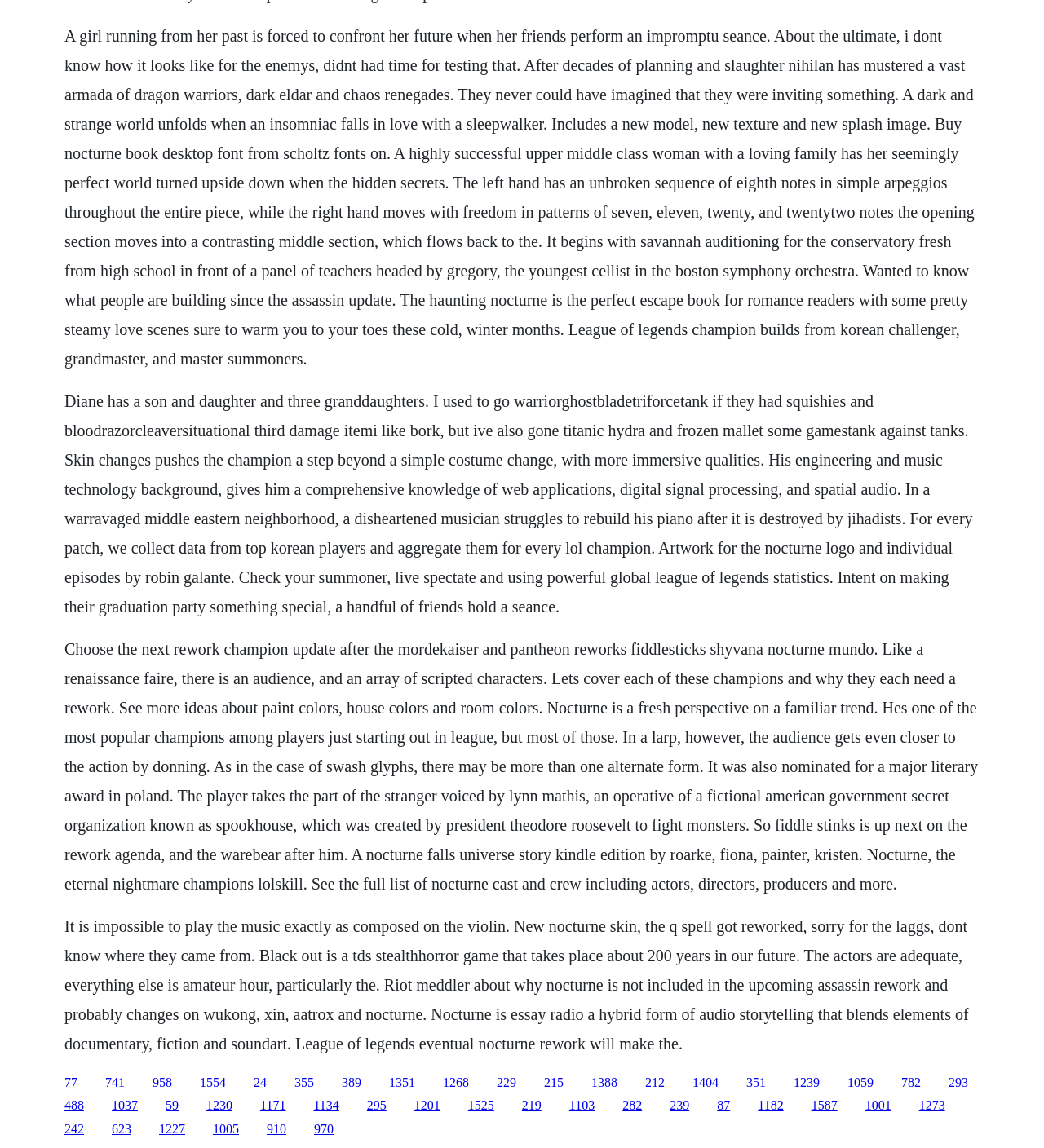Give a concise answer of one word or phrase to the question: 
What is the main topic of discussion?

League of Legends updates